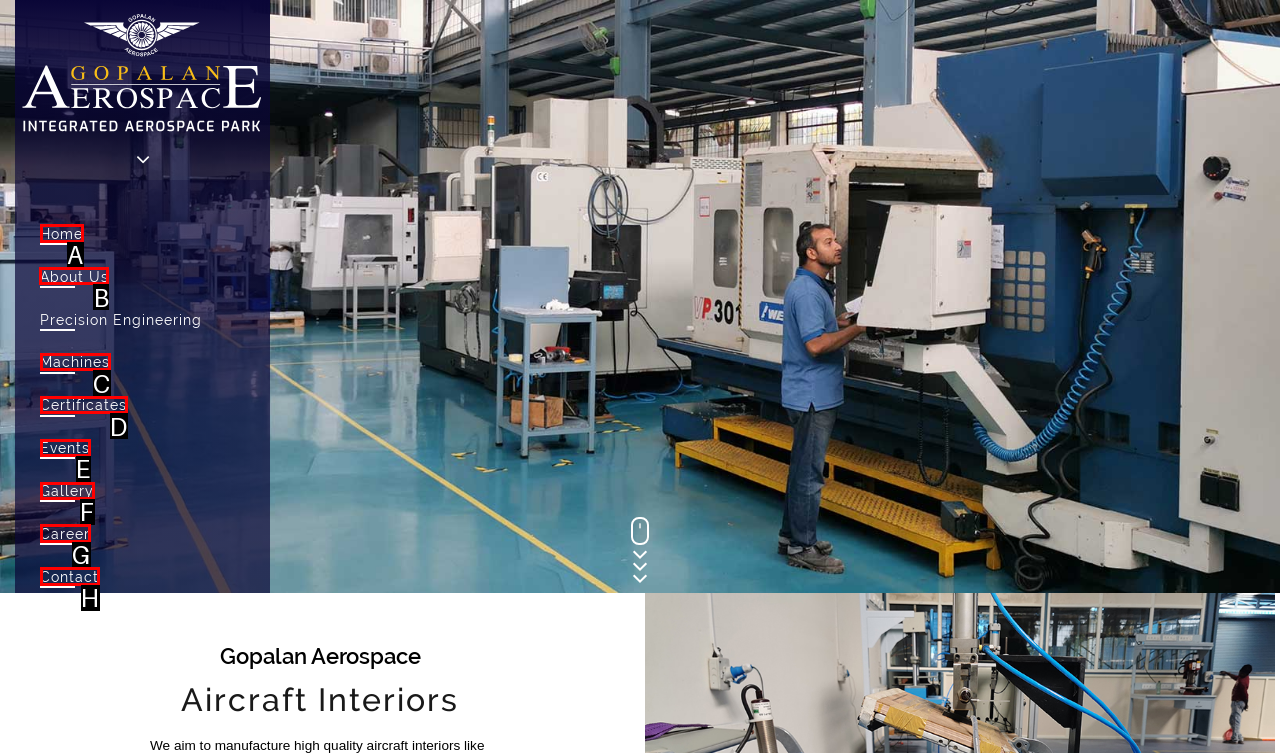For the task: Click on the About Us link, tell me the letter of the option you should click. Answer with the letter alone.

B